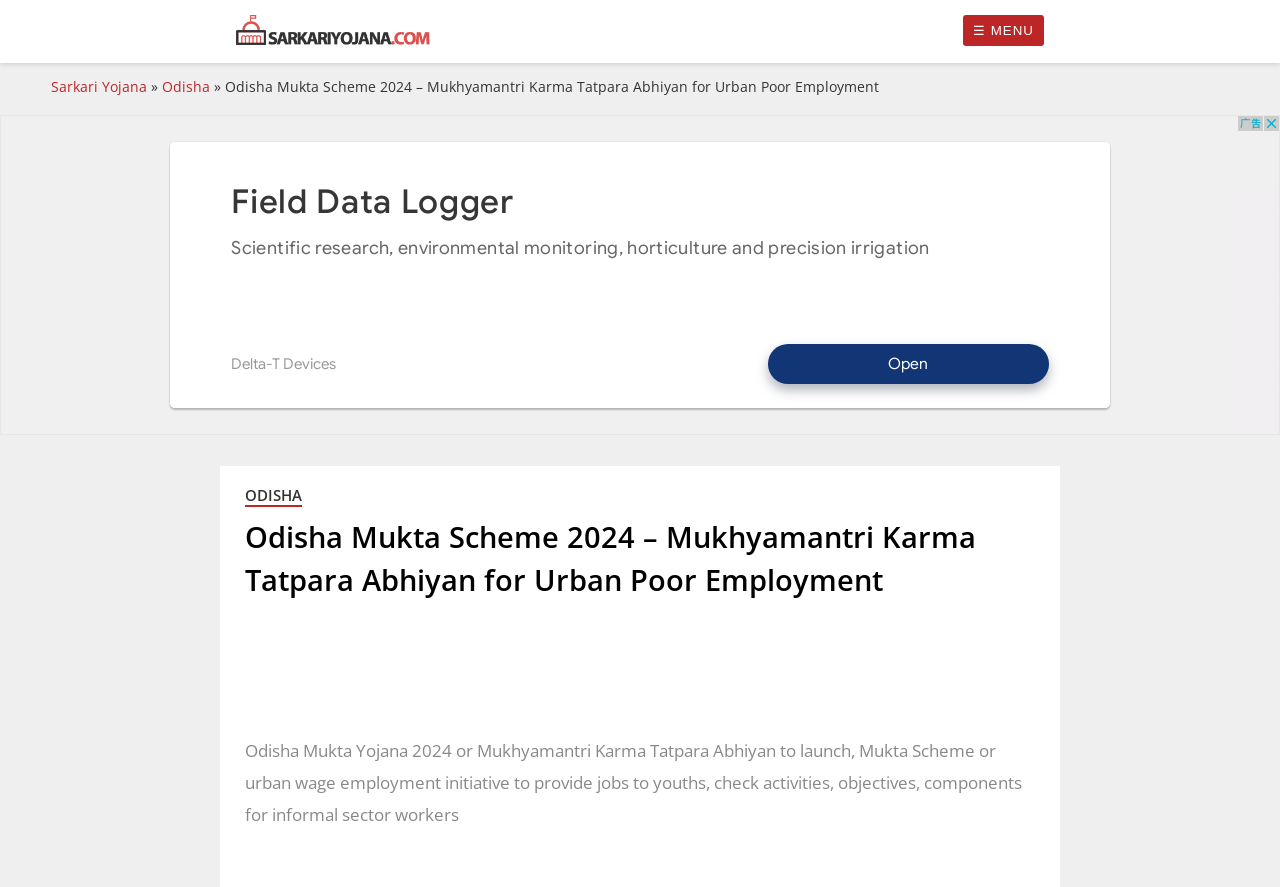What is the name of the scheme?
Answer the question with a detailed and thorough explanation.

The name of the scheme can be found in the navigation breadcrumbs section, where it is mentioned as 'Odisha Mukta Scheme 2024 – Mukhyamantri Karma Tatpara Abhiyan for Urban Poor Employment'.